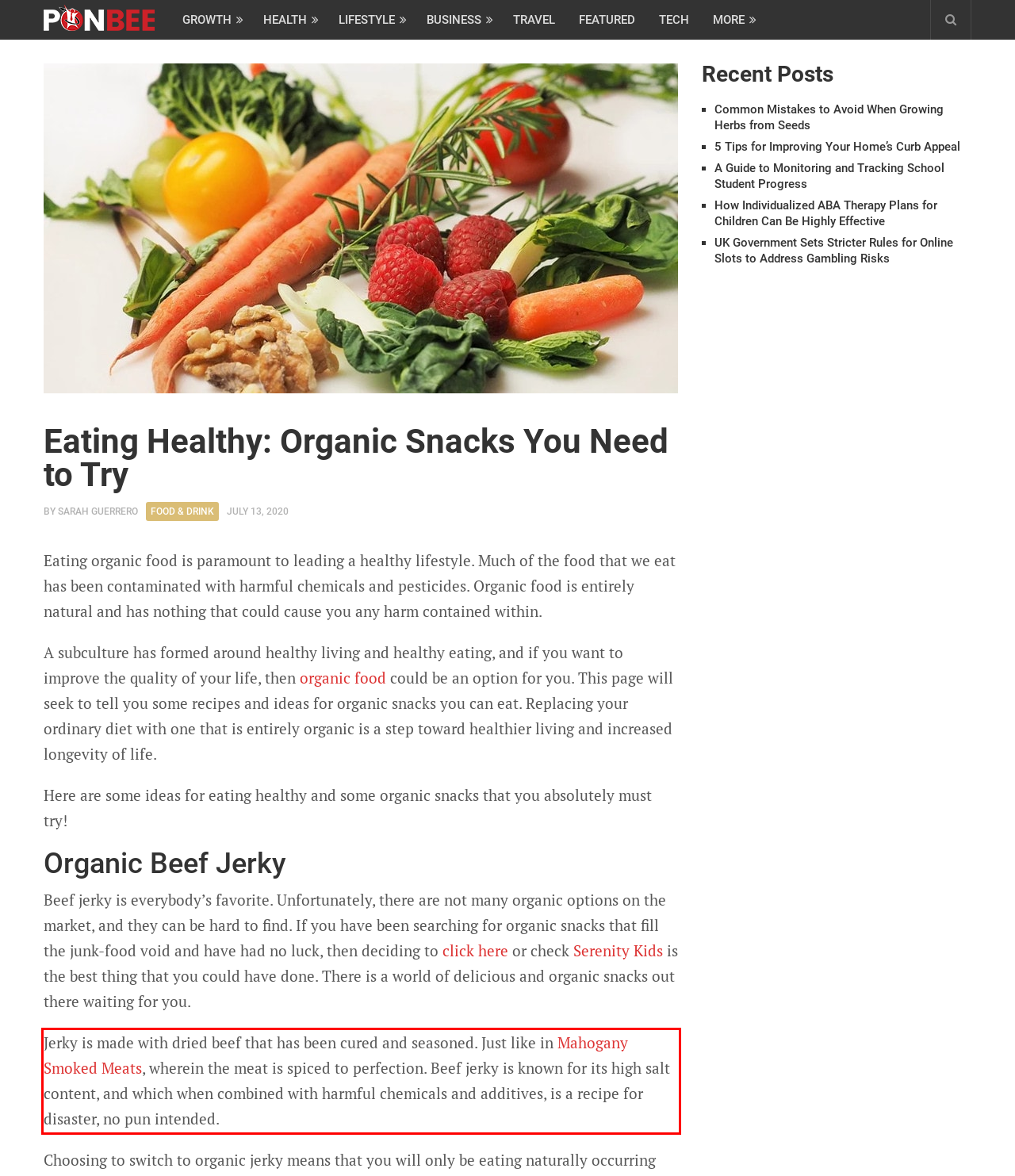Given a screenshot of a webpage with a red bounding box, extract the text content from the UI element inside the red bounding box.

Jerky is made with dried beef that has been cured and seasoned. Just like in Mahogany Smoked Meats, wherein the meat is spiced to perfection. Beef jerky is known for its high salt content, and which when combined with harmful chemicals and additives, is a recipe for disaster, no pun intended.